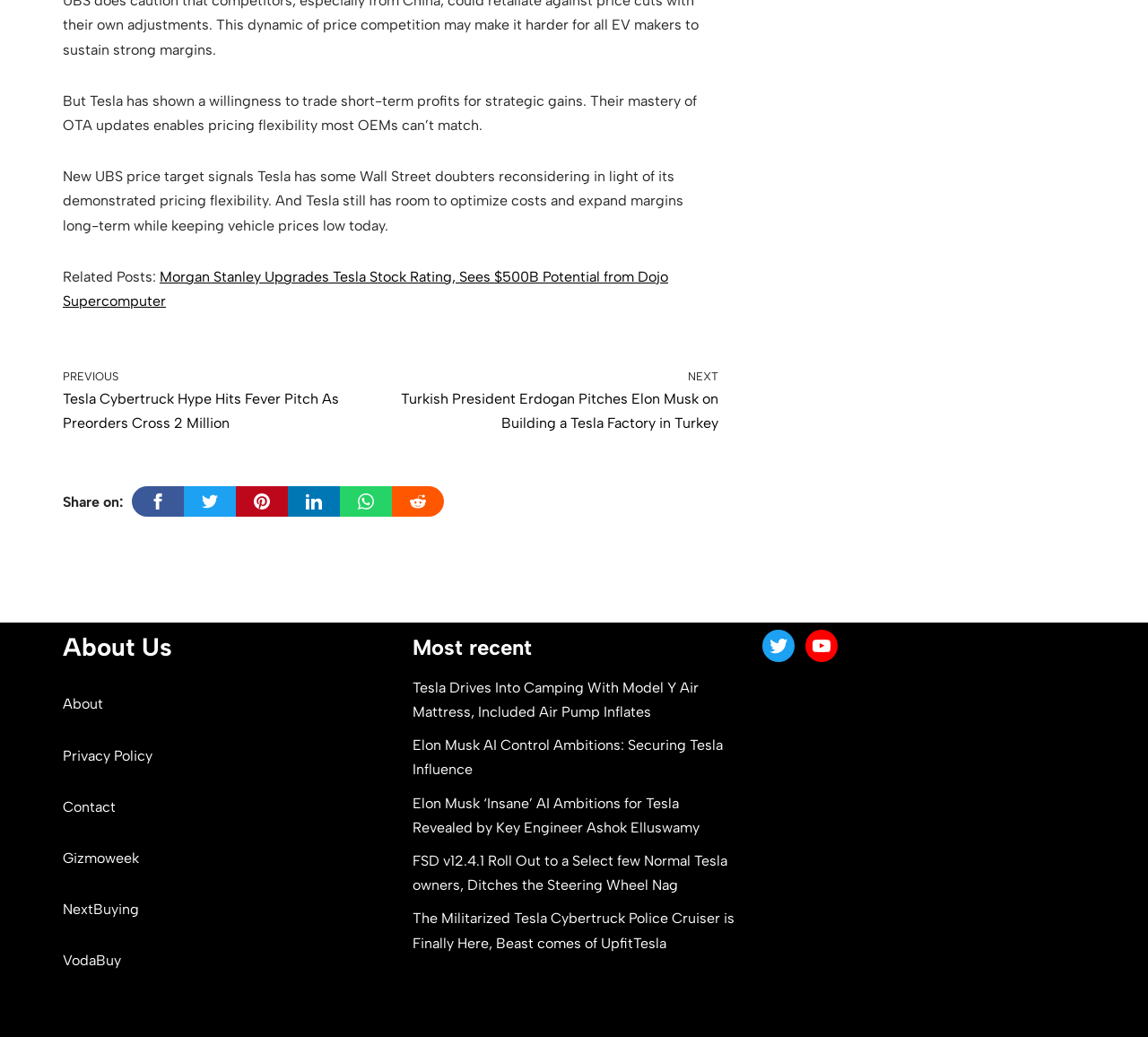Identify the bounding box of the HTML element described here: "Privacy Policy". Provide the coordinates as four float numbers between 0 and 1: [left, top, right, bottom].

[0.055, 0.72, 0.133, 0.737]